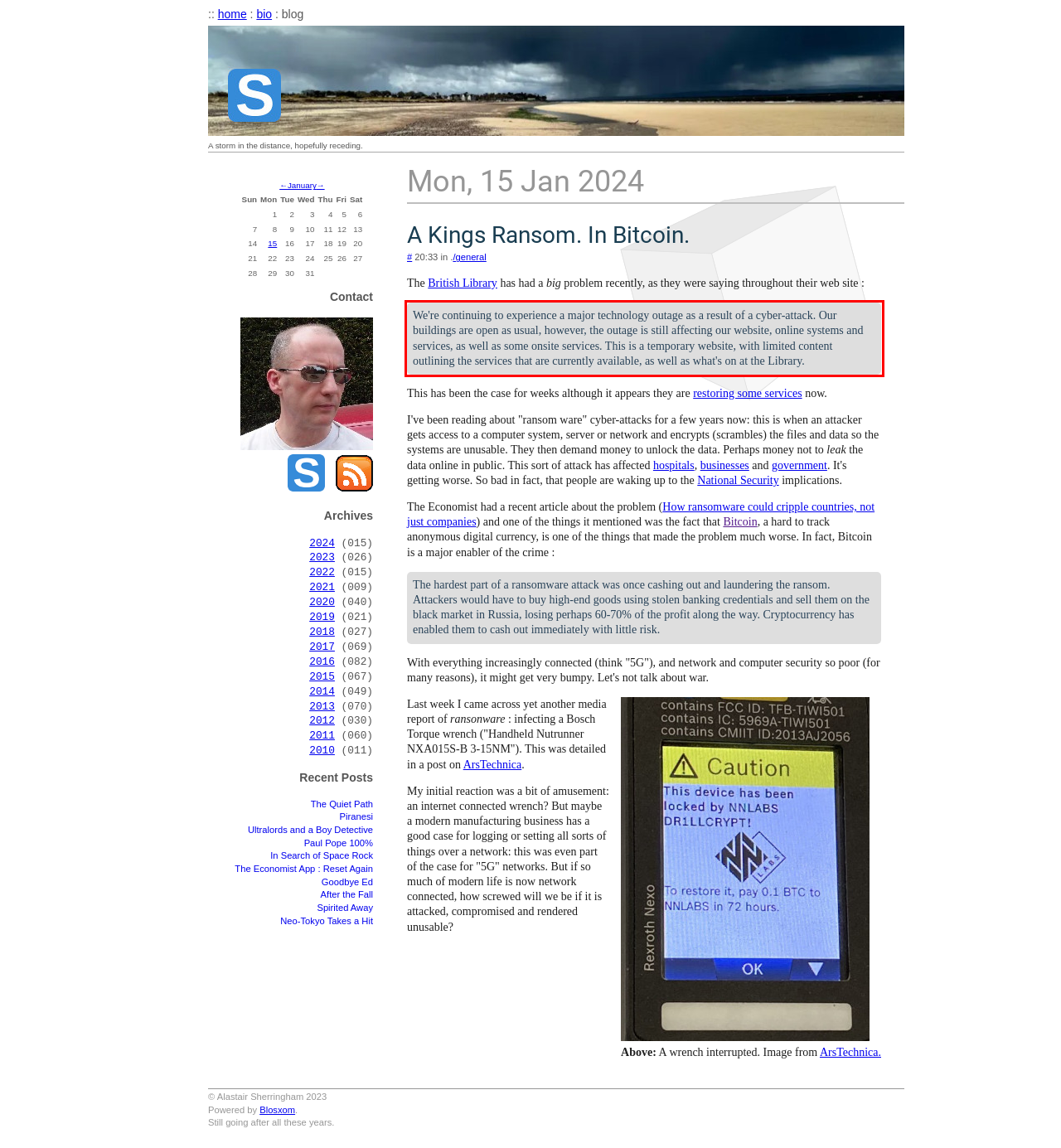Locate the red bounding box in the provided webpage screenshot and use OCR to determine the text content inside it.

We're continuing to experience a major technology outage as a result of a cyber-attack. Our buildings are open as usual, however, the outage is still affecting our website, online systems and services, as well as some onsite services. This is a temporary website, with limited content outlining the services that are currently available, as well as what's on at the Library.